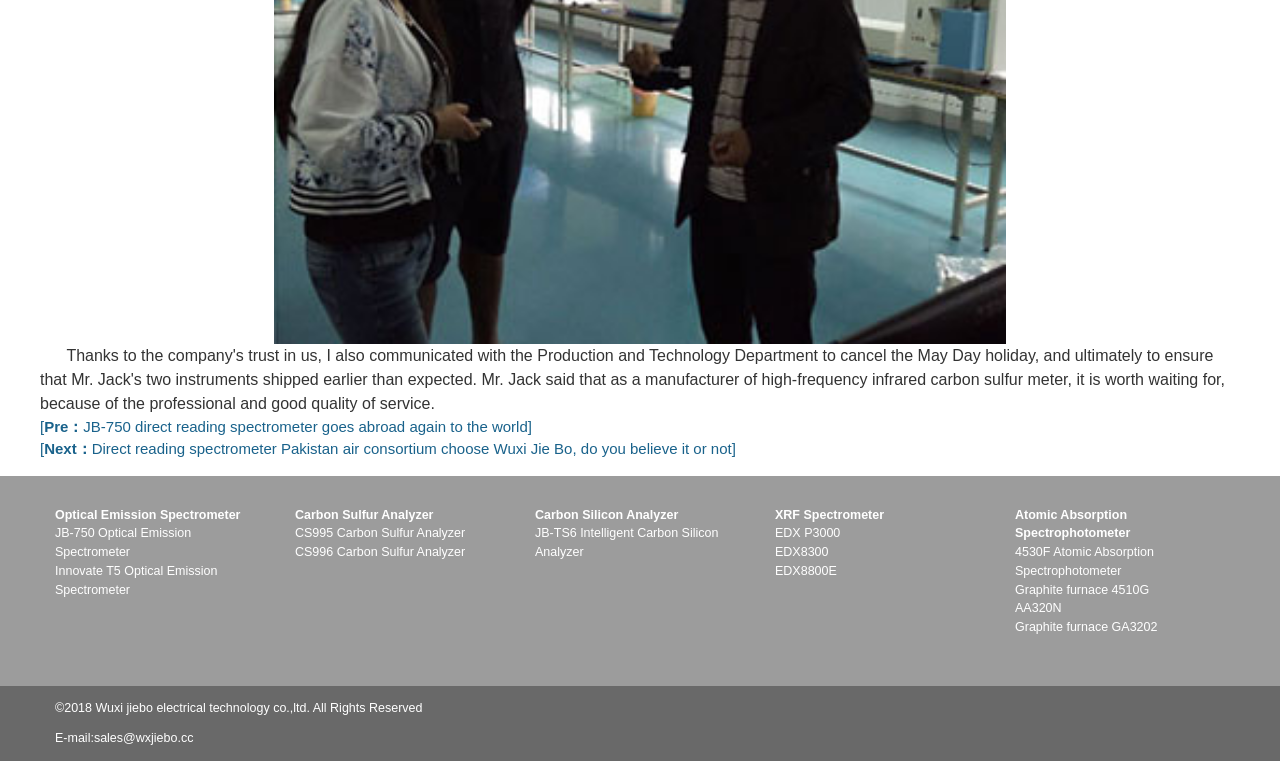Analyze the image and give a detailed response to the question:
What is the email address provided on the webpage?

The email address is provided at the bottom of the webpage, which is 'E-mail:sales@wxjiebo.cc'.